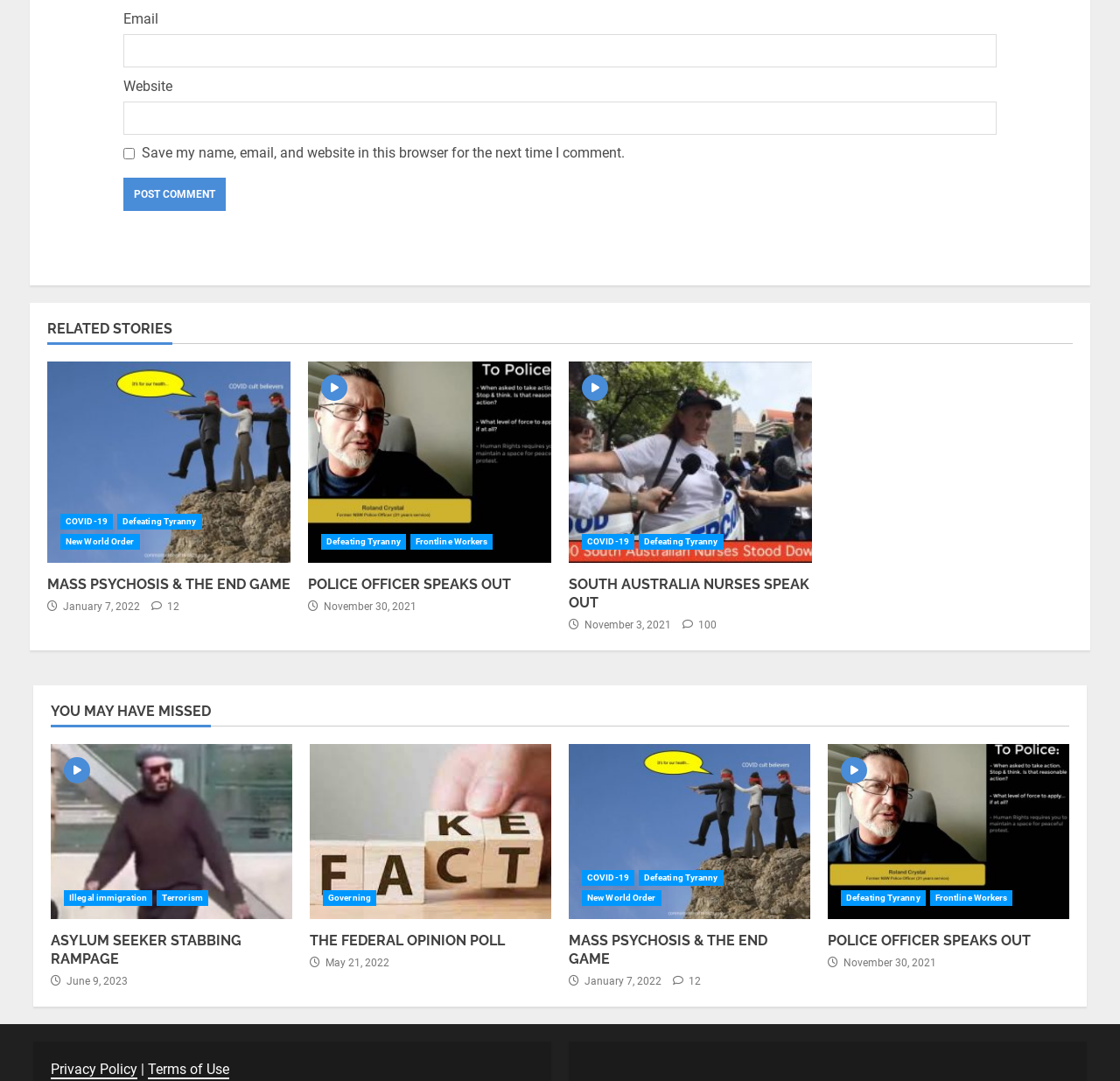Highlight the bounding box coordinates of the element that should be clicked to carry out the following instruction: "Click Post Comment". The coordinates must be given as four float numbers ranging from 0 to 1, i.e., [left, top, right, bottom].

[0.11, 0.164, 0.201, 0.195]